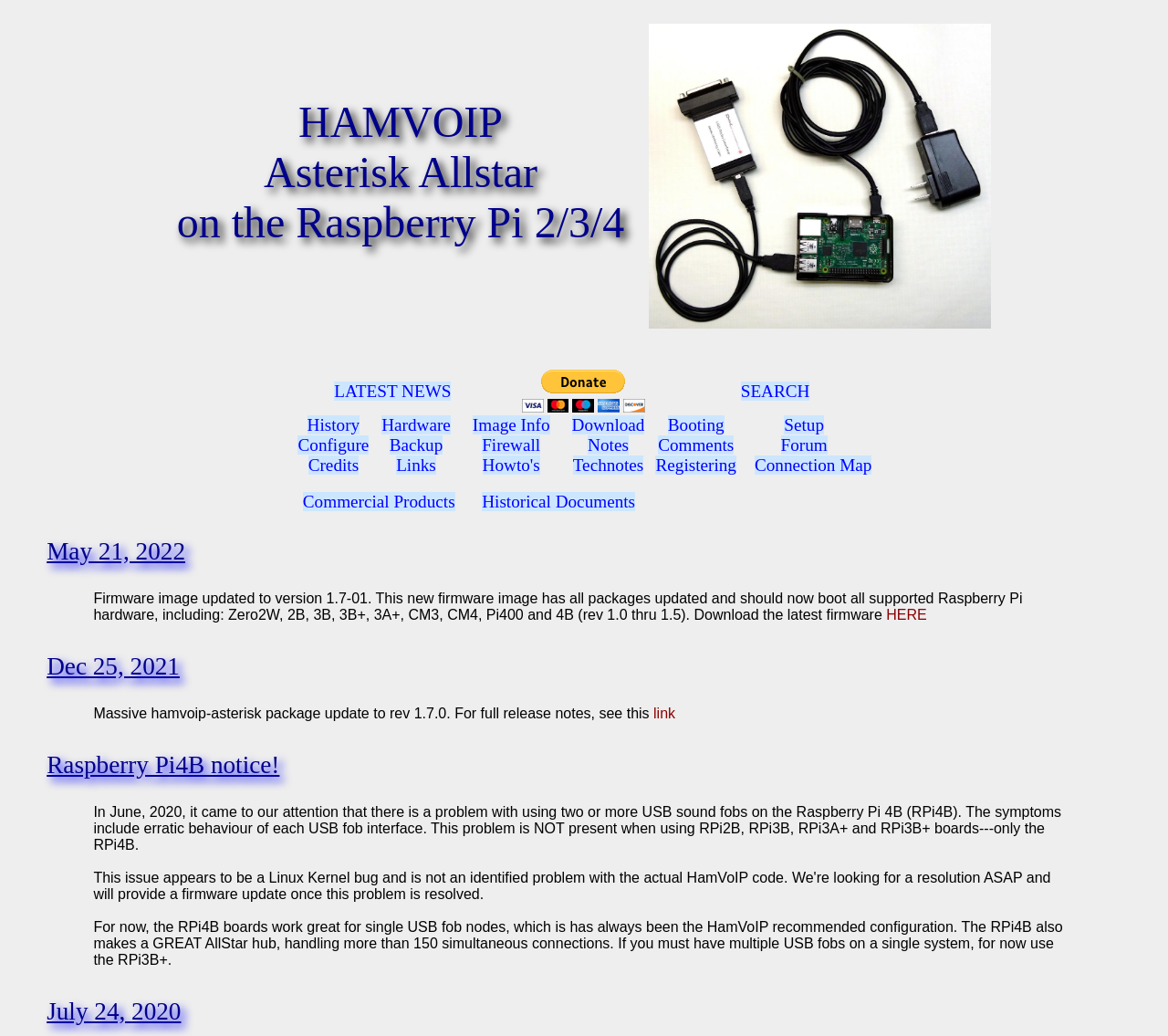How many links are in the webpage?
Please give a well-detailed answer to the question.

I counted the number of link elements in the entire webpage, and found 19 link elements.